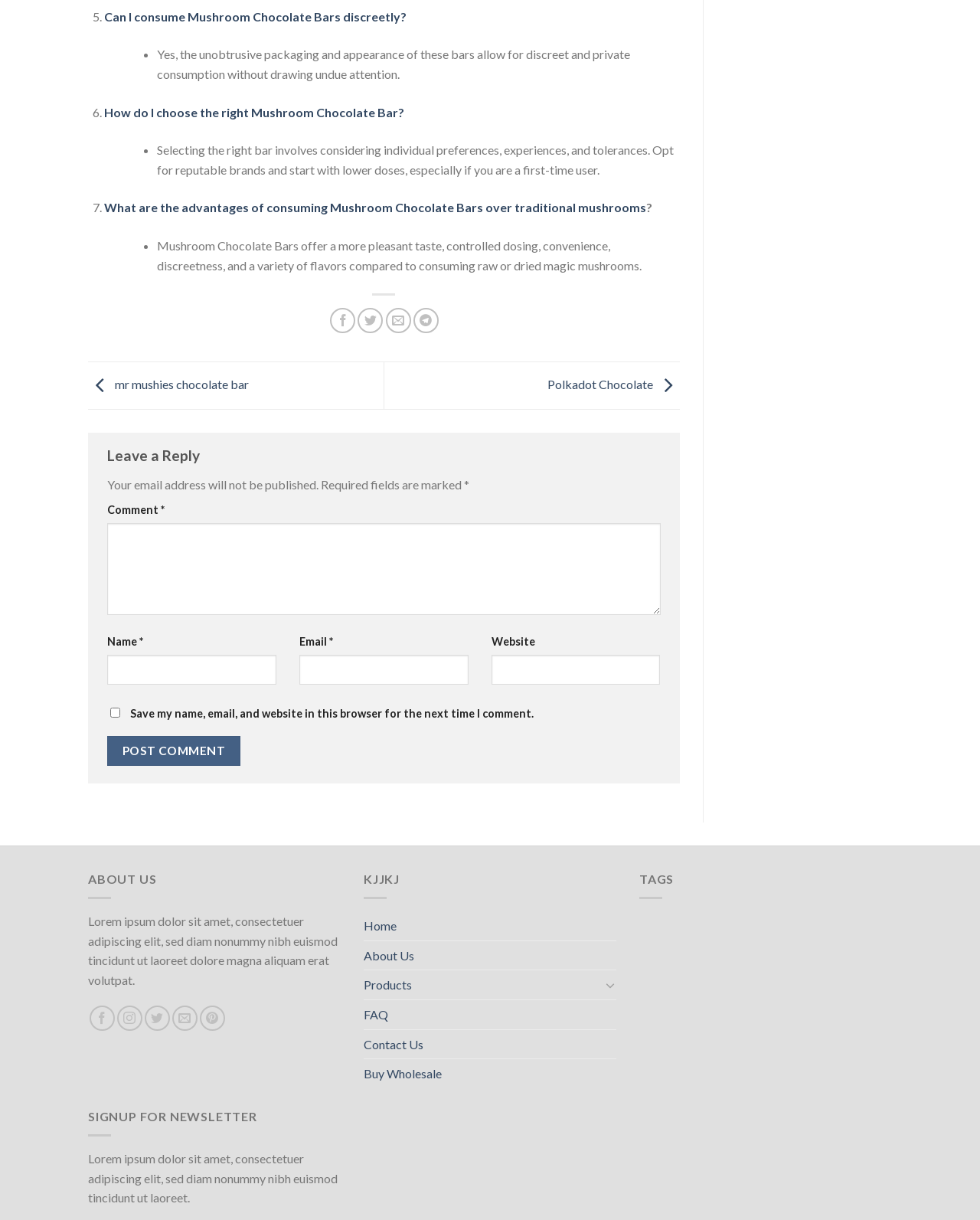Specify the bounding box coordinates of the element's region that should be clicked to achieve the following instruction: "Visit Facebook page". The bounding box coordinates consist of four float numbers between 0 and 1, in the format [left, top, right, bottom].

None